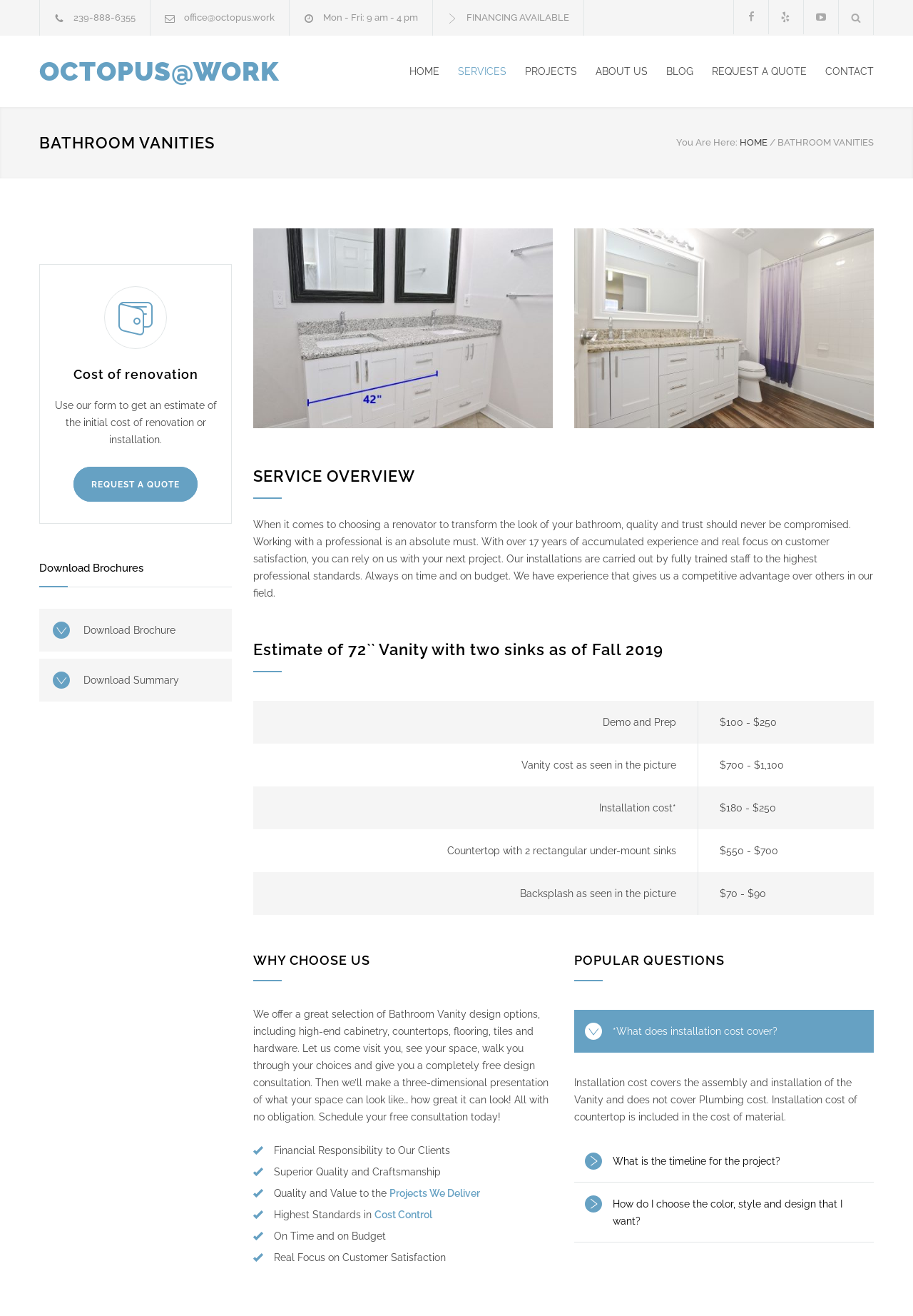What is the benefit of working with a professional renovator?
Answer the question in a detailed and comprehensive manner.

According to the webpage, working with a professional renovator like Octopus Work ensures quality and trust, which are essential for a successful bathroom renovation project. This is stated in the 'SERVICE OVERVIEW' section.